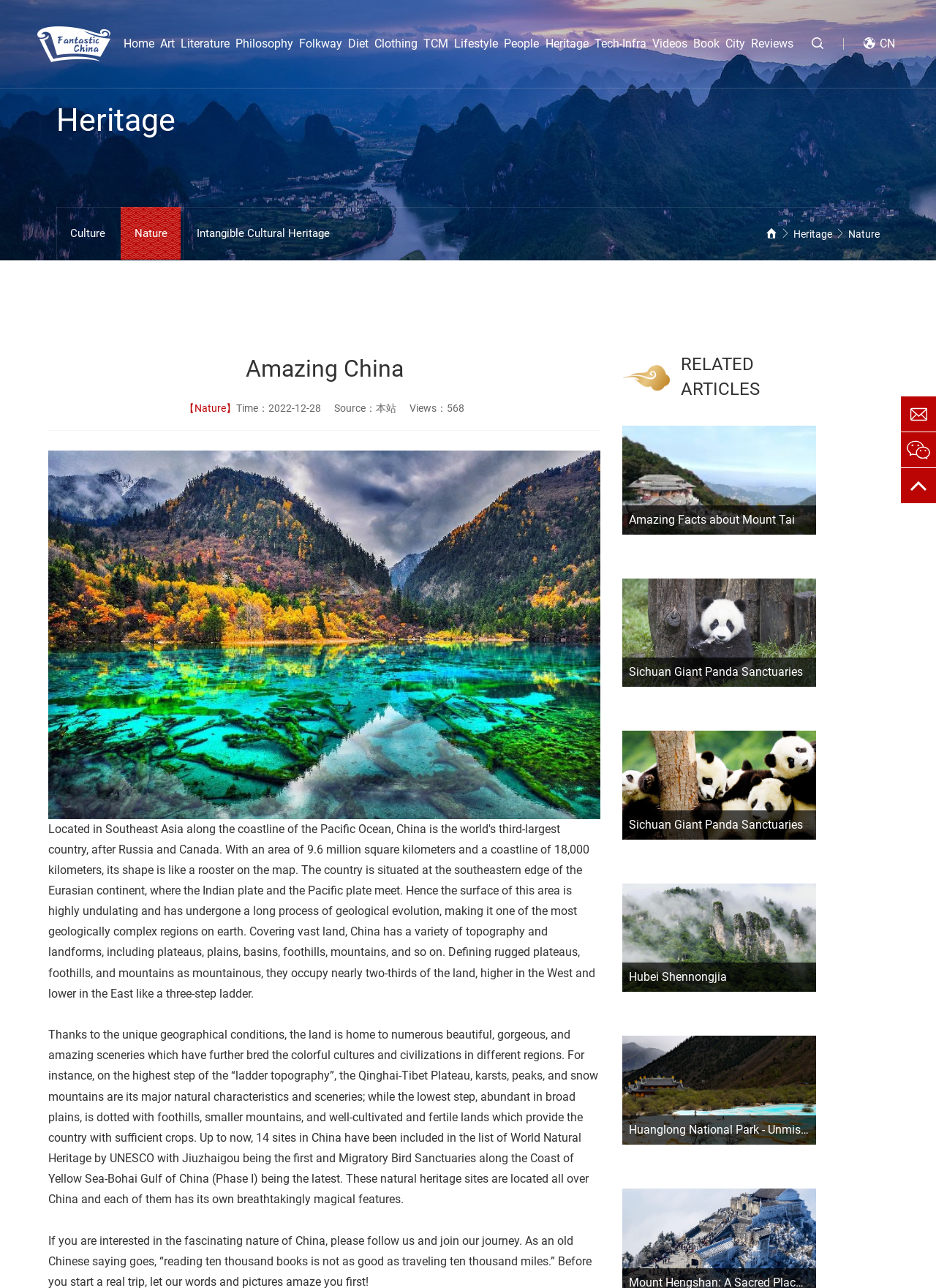Determine the bounding box coordinates of the section I need to click to execute the following instruction: "Explore the 'Jiuzhaigou' image". Provide the coordinates as four float numbers between 0 and 1, i.e., [left, top, right, bottom].

[0.052, 0.35, 0.642, 0.636]